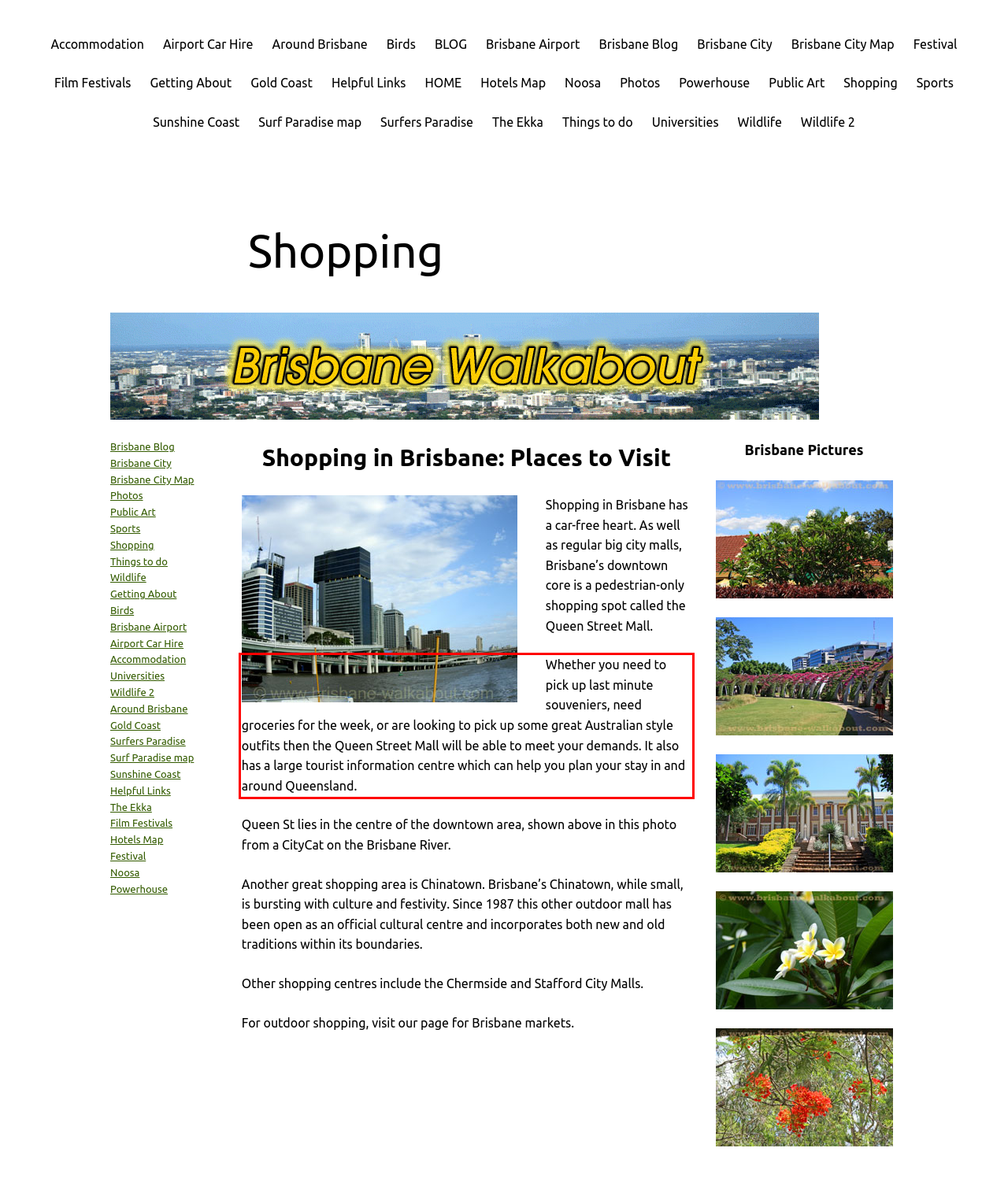Please examine the webpage screenshot containing a red bounding box and use OCR to recognize and output the text inside the red bounding box.

Whether you need to pick up last minute souveniers, need groceries for the week, or are looking to pick up some great Australian style outfits then the Queen Street Mall will be able to meet your demands. It also has a large tourist information centre which can help you plan your stay in and around Queensland.